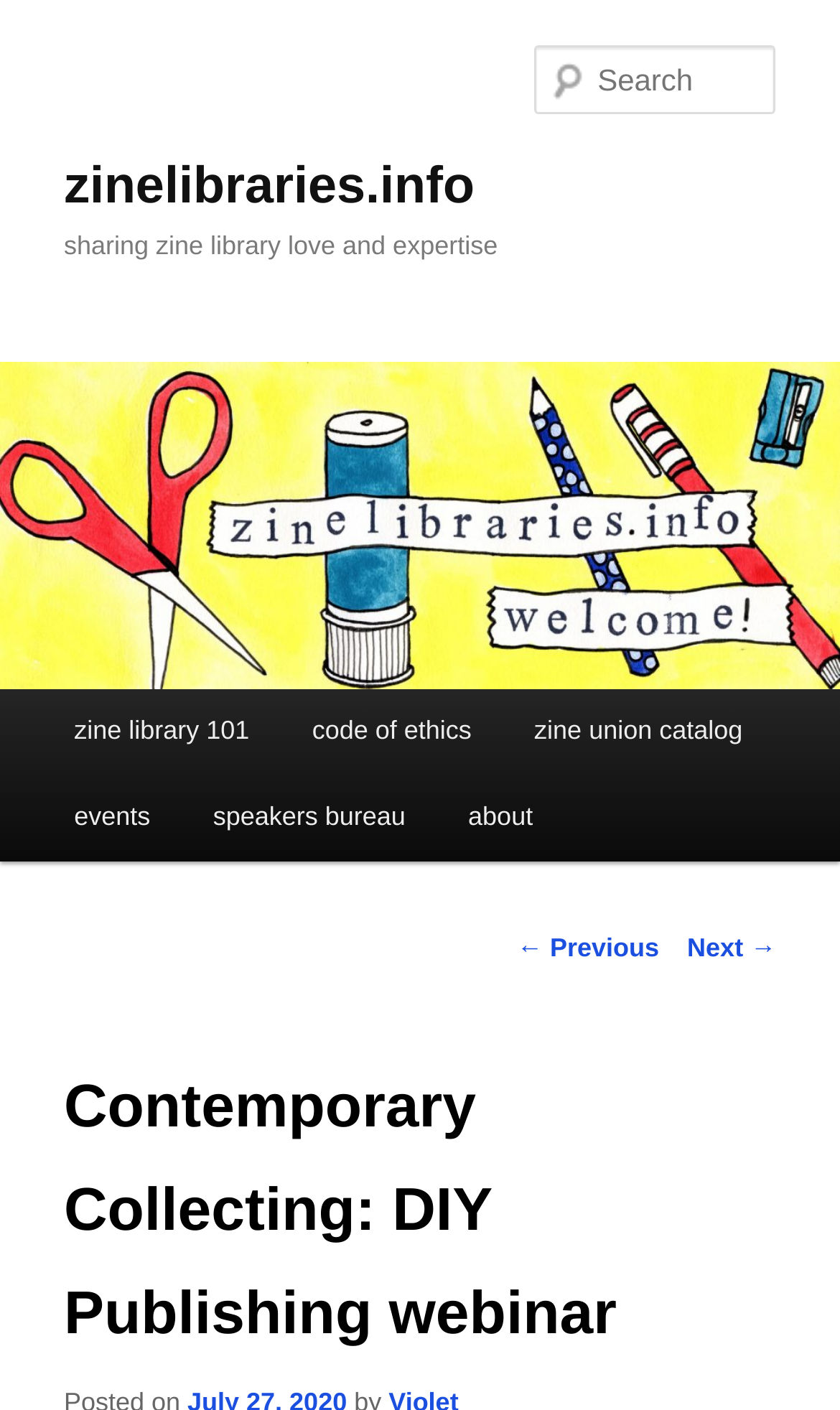Identify the bounding box coordinates of the area that should be clicked in order to complete the given instruction: "view zine library 101". The bounding box coordinates should be four float numbers between 0 and 1, i.e., [left, top, right, bottom].

[0.051, 0.489, 0.334, 0.55]